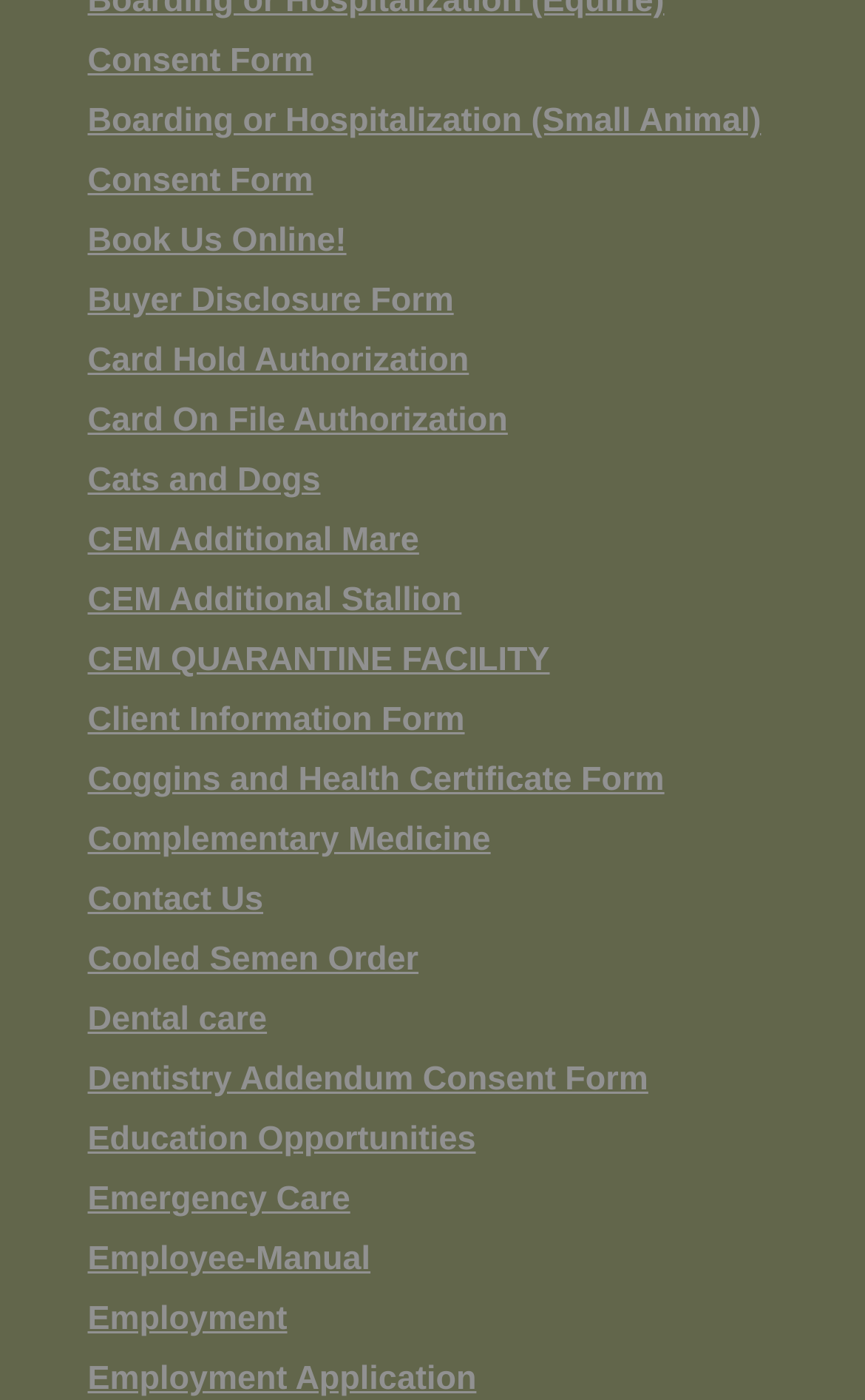Determine the bounding box for the described HTML element: "Emergency Care". Ensure the coordinates are four float numbers between 0 and 1 in the format [left, top, right, bottom].

[0.101, 0.843, 0.405, 0.87]